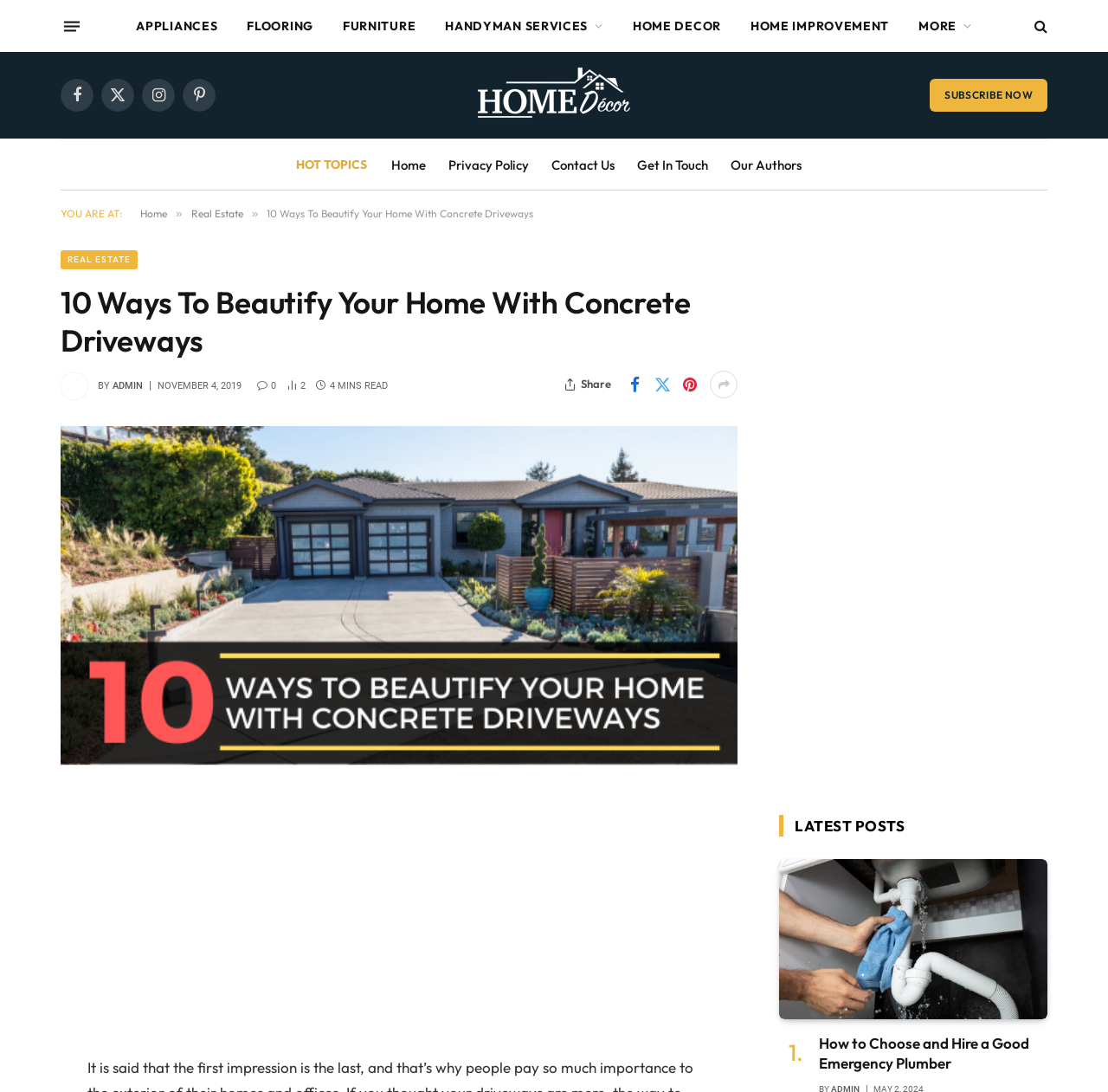Determine the bounding box coordinates for the HTML element mentioned in the following description: "aria-label="Advertisement" name="aswift_3" title="Advertisement"". The coordinates should be a list of four floats ranging from 0 to 1, represented as [left, top, right, bottom].

[0.703, 0.229, 0.938, 0.705]